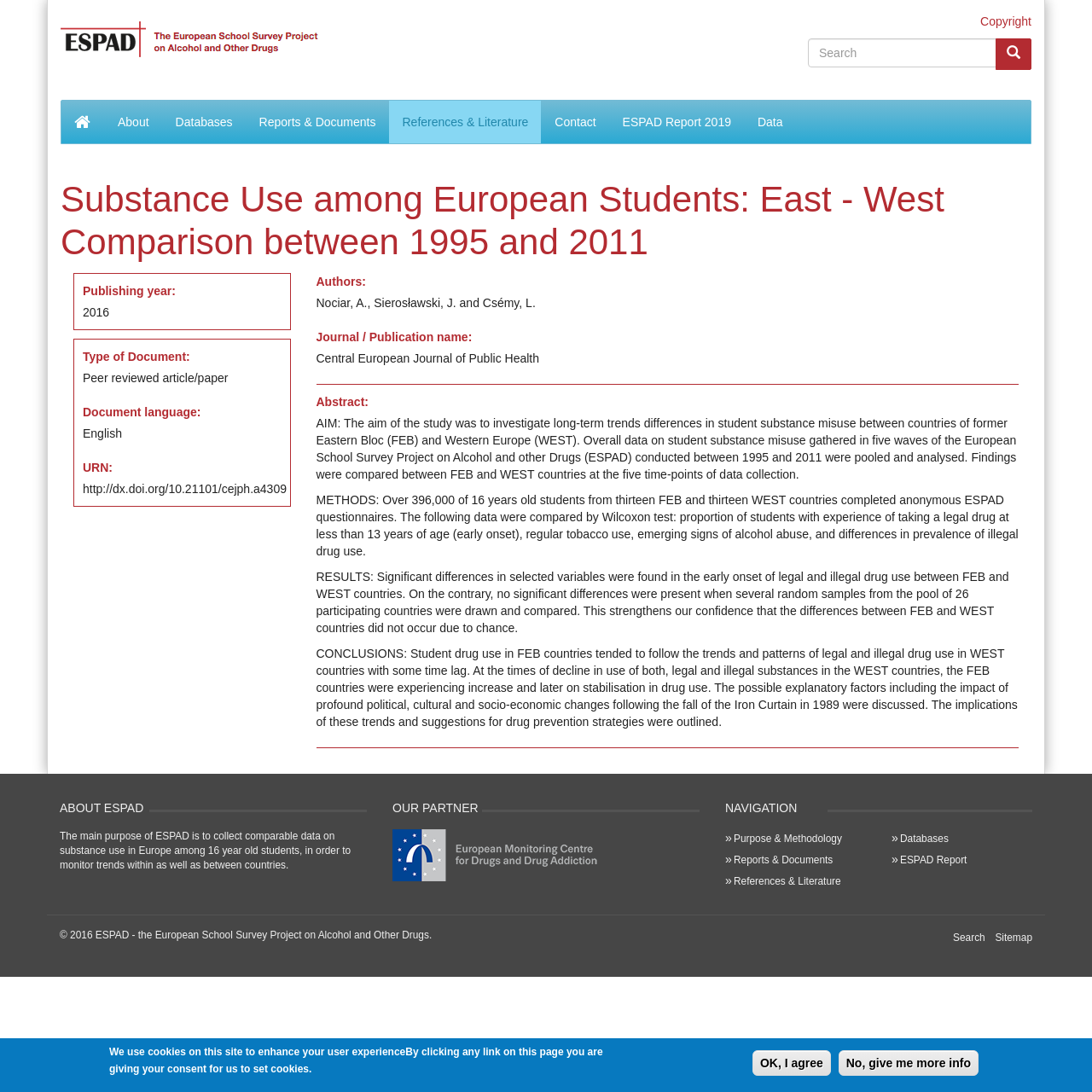Determine the bounding box coordinates of the element that should be clicked to execute the following command: "Click the ESPAD Logo".

[0.055, 0.025, 0.294, 0.037]